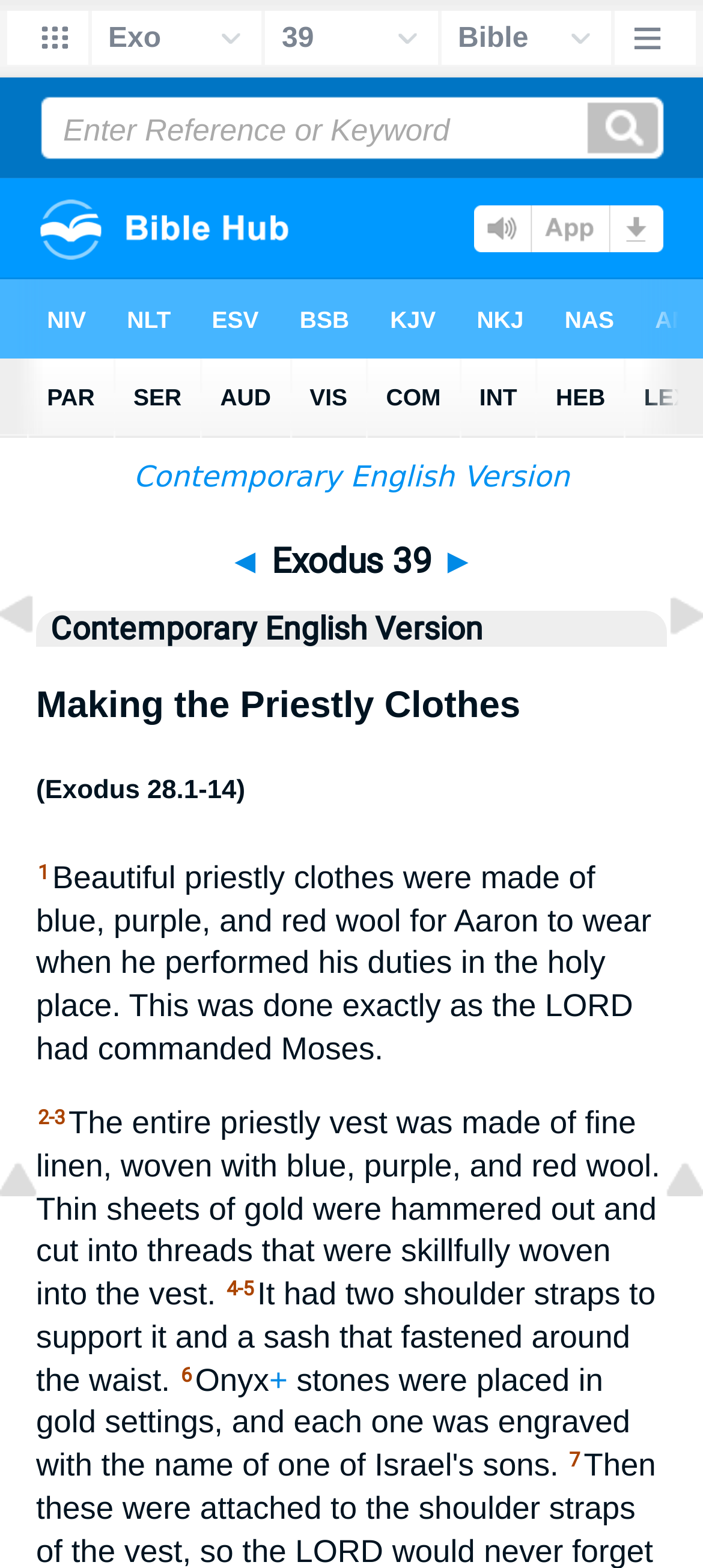Determine the bounding box coordinates of the section to be clicked to follow the instruction: "Go to Exodus 40". The coordinates should be given as four float numbers between 0 and 1, formatted as [left, top, right, bottom].

[0.872, 0.432, 1.0, 0.455]